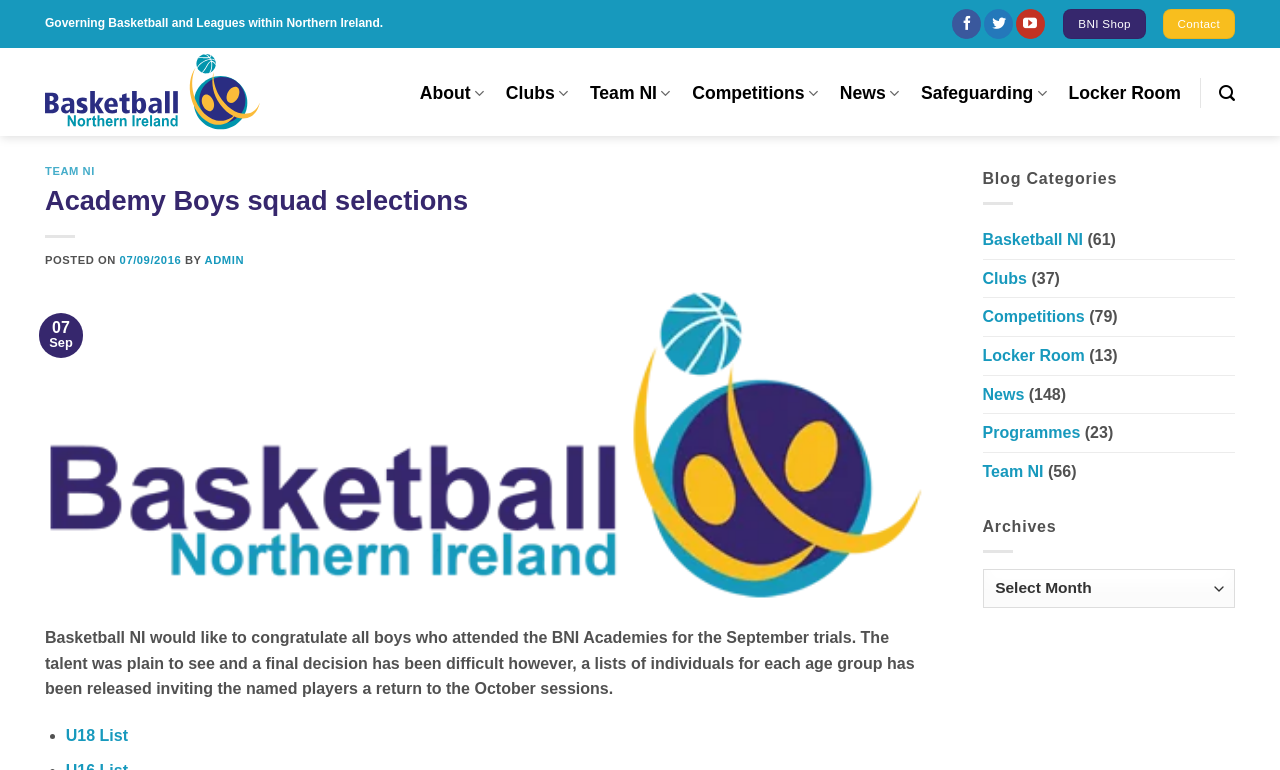Using a single word or phrase, answer the following question: 
What is the date of the post?

07/09/2016